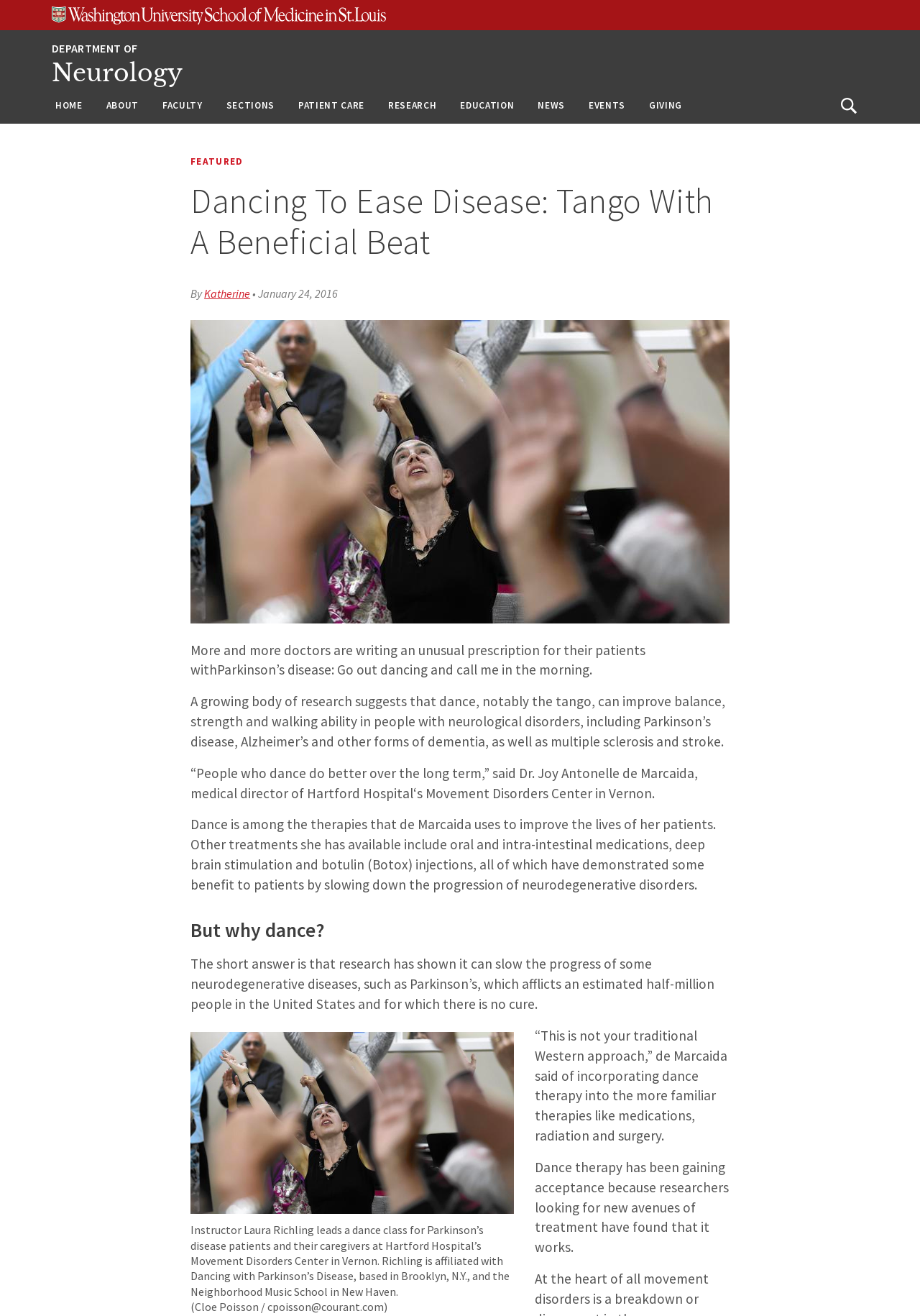What is the name of the hospital mentioned in the article?
Could you please answer the question thoroughly and with as much detail as possible?

I found the answer by reading the article's content, specifically the sentence 'Instructor Laura Richling leads a dance class for Parkinson’s disease patients and their caregivers at Hartford Hospital’s Movement Disorders Center in Vernon.' which mentions Hartford Hospital.